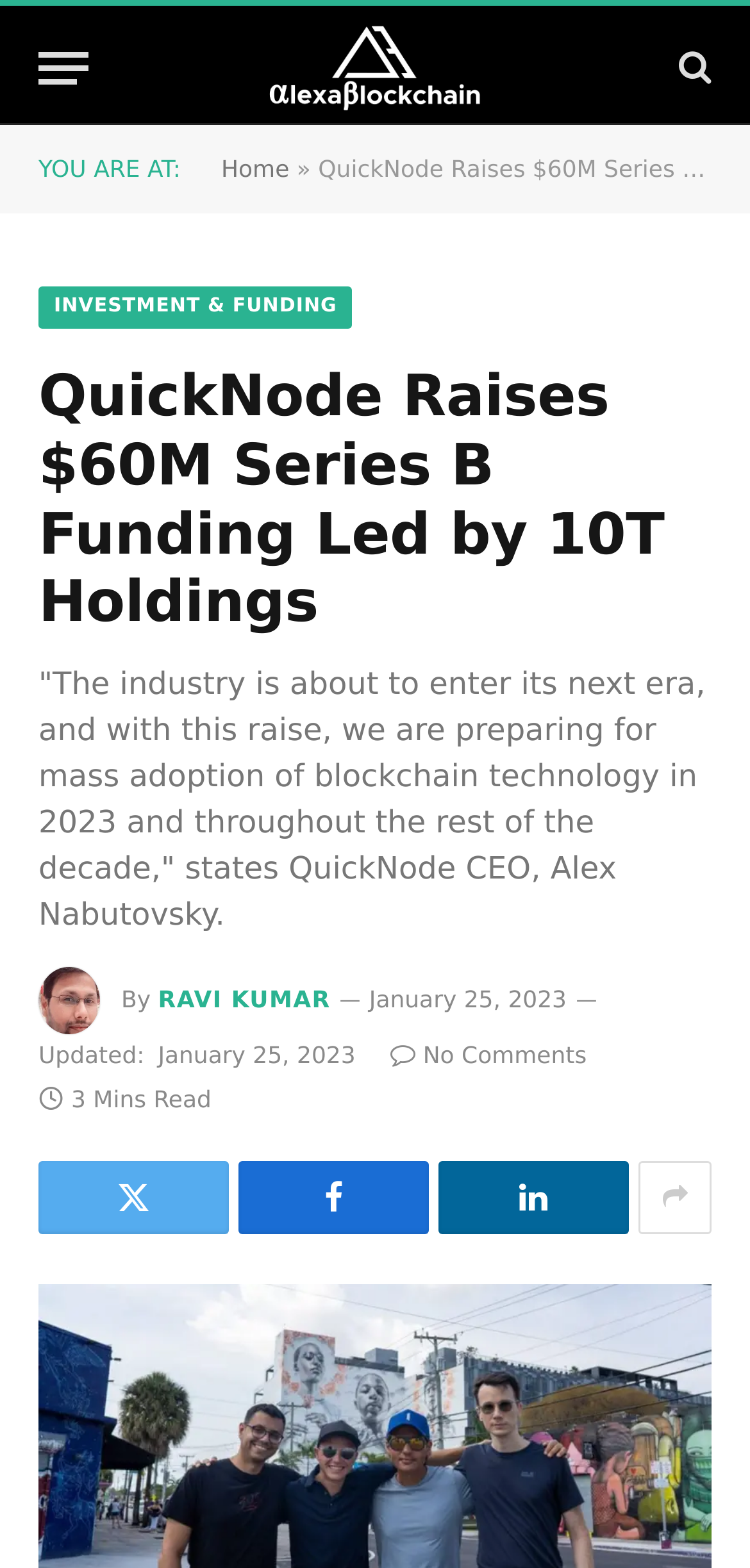Find the coordinates for the bounding box of the element with this description: "Ravi Kumar".

[0.211, 0.629, 0.441, 0.646]